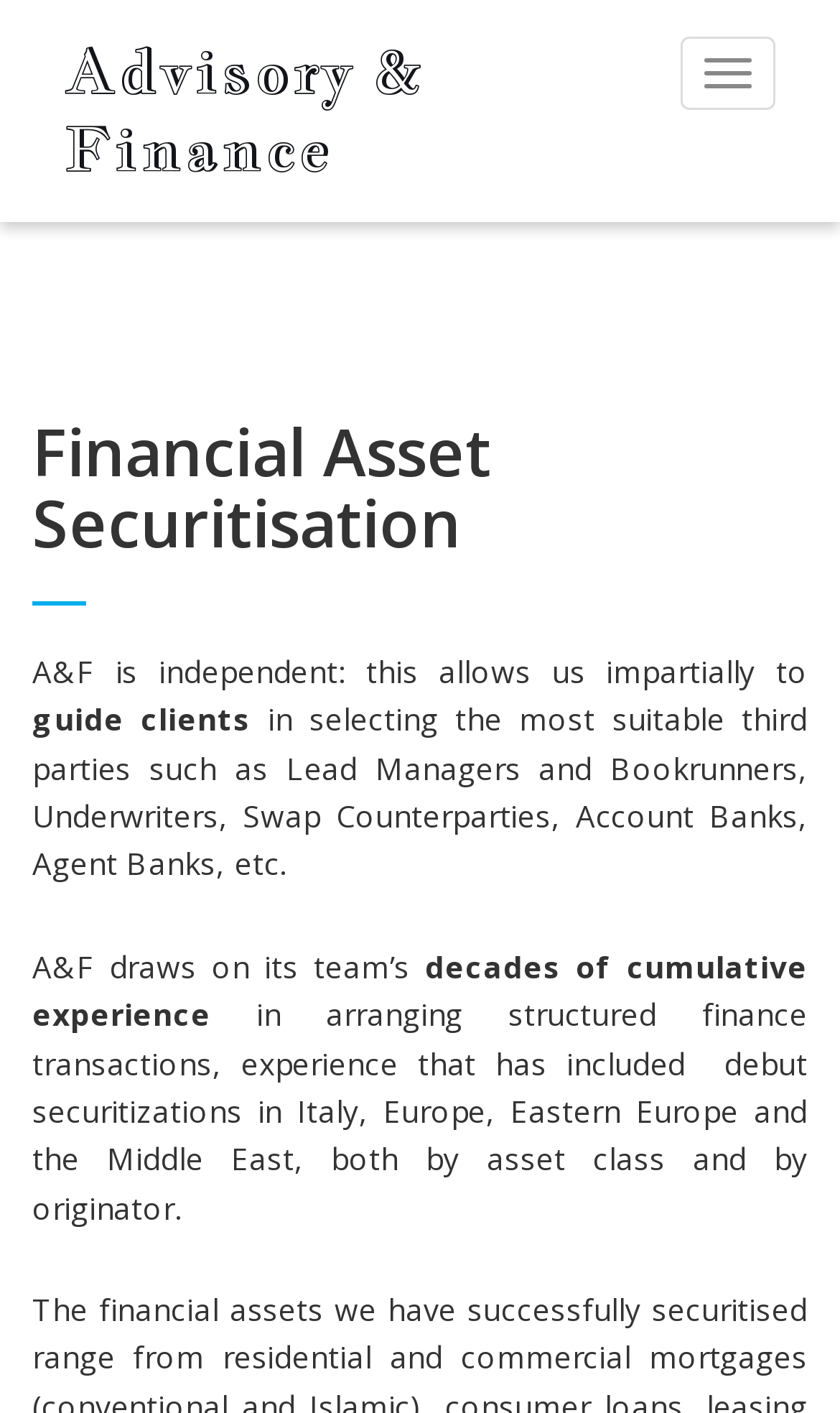Identify the bounding box for the UI element described as: "Advisory & Finance". The coordinates should be four float numbers between 0 and 1, i.e., [left, top, right, bottom].

[0.038, 0.0, 0.731, 0.157]